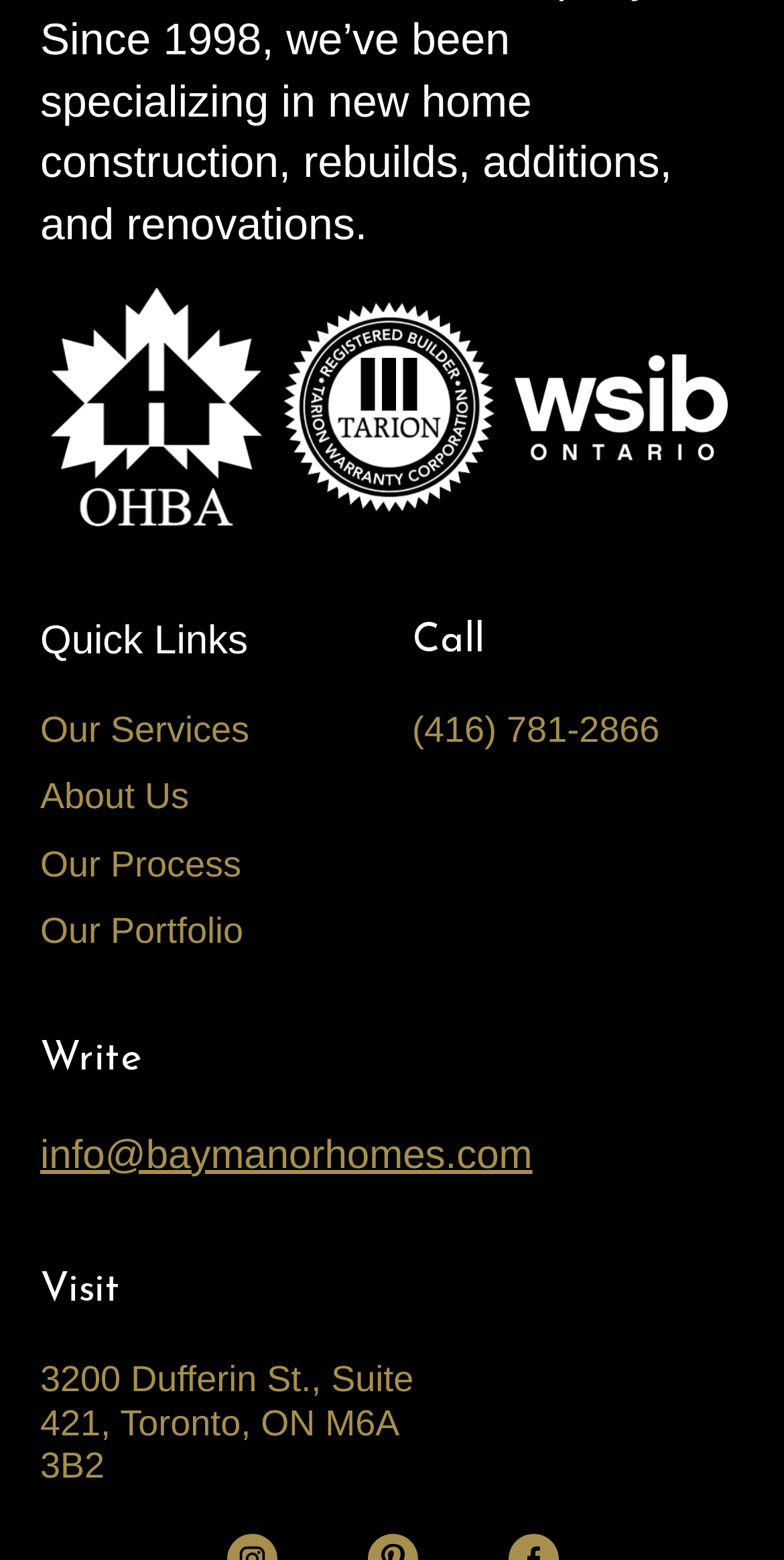Locate the coordinates of the bounding box for the clickable region that fulfills this instruction: "Click on OHBA White link".

[0.064, 0.184, 0.335, 0.337]